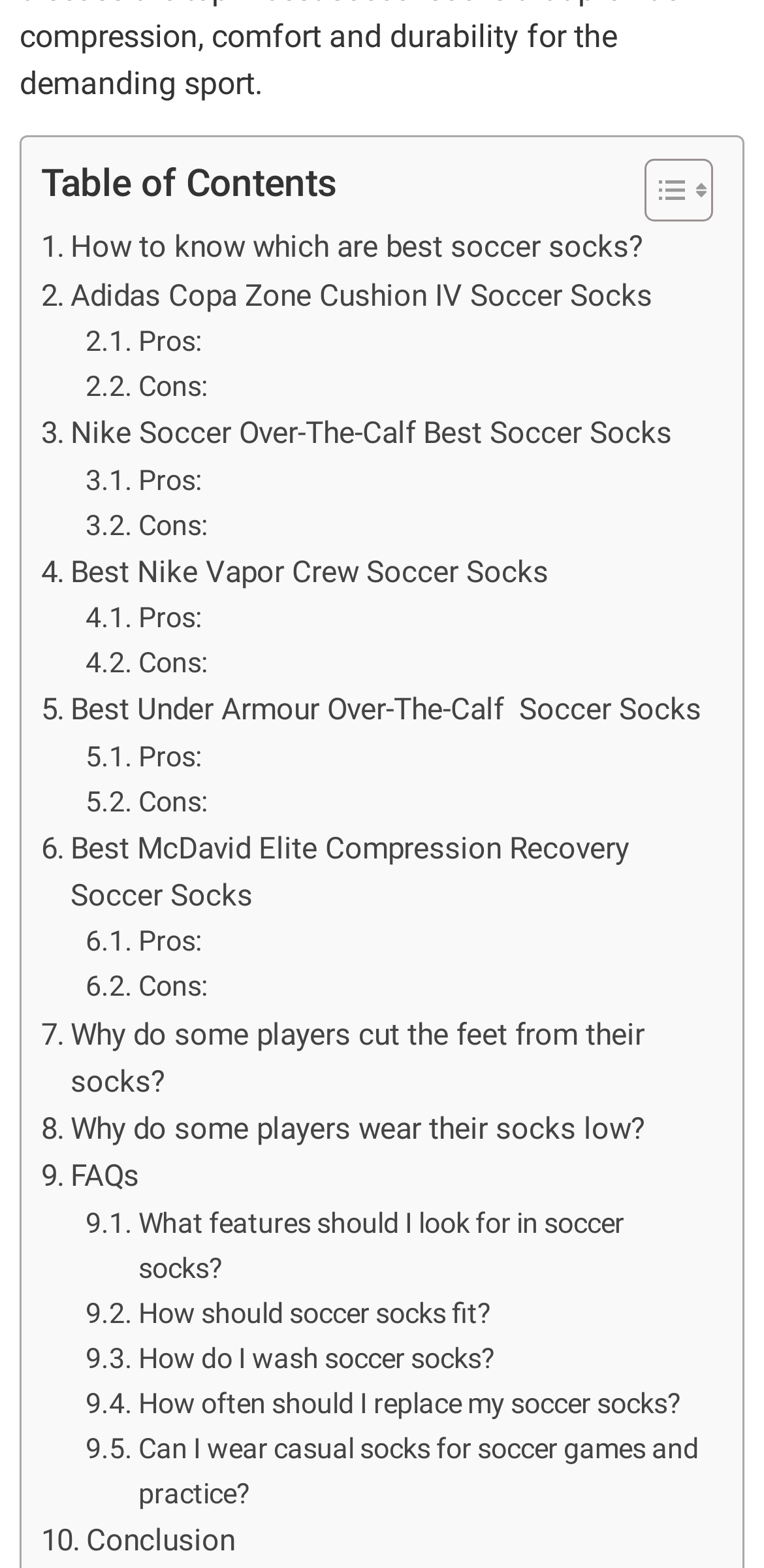Please identify the bounding box coordinates of the clickable area that will fulfill the following instruction: "Visit Health Circle". The coordinates should be in the format of four float numbers between 0 and 1, i.e., [left, top, right, bottom].

None